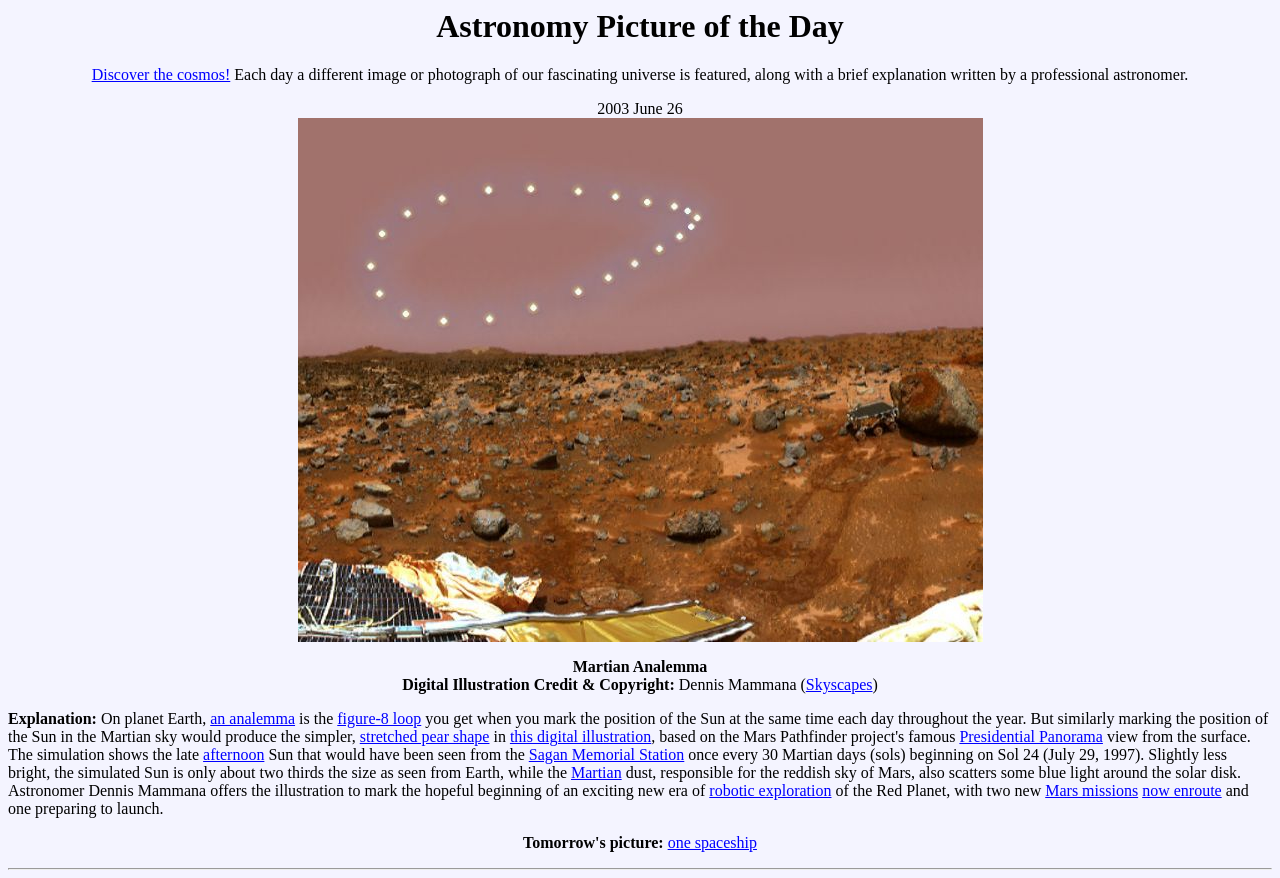Please determine the bounding box coordinates of the element to click on in order to accomplish the following task: "View the explanation of the image". Ensure the coordinates are four float numbers ranging from 0 to 1, i.e., [left, top, right, bottom].

[0.232, 0.716, 0.768, 0.735]